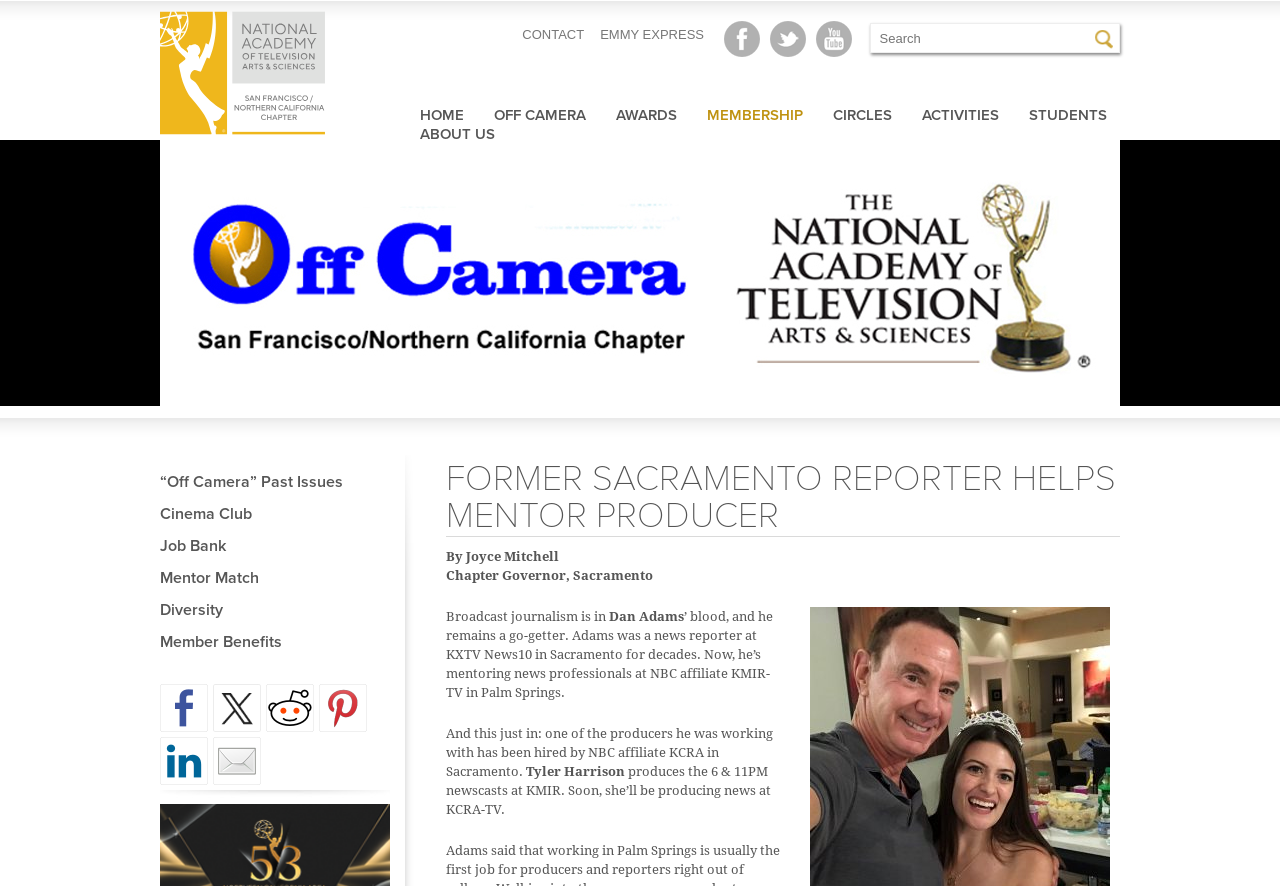Find the bounding box coordinates for the UI element that matches this description: "title="Share on Facebook"".

[0.125, 0.772, 0.162, 0.826]